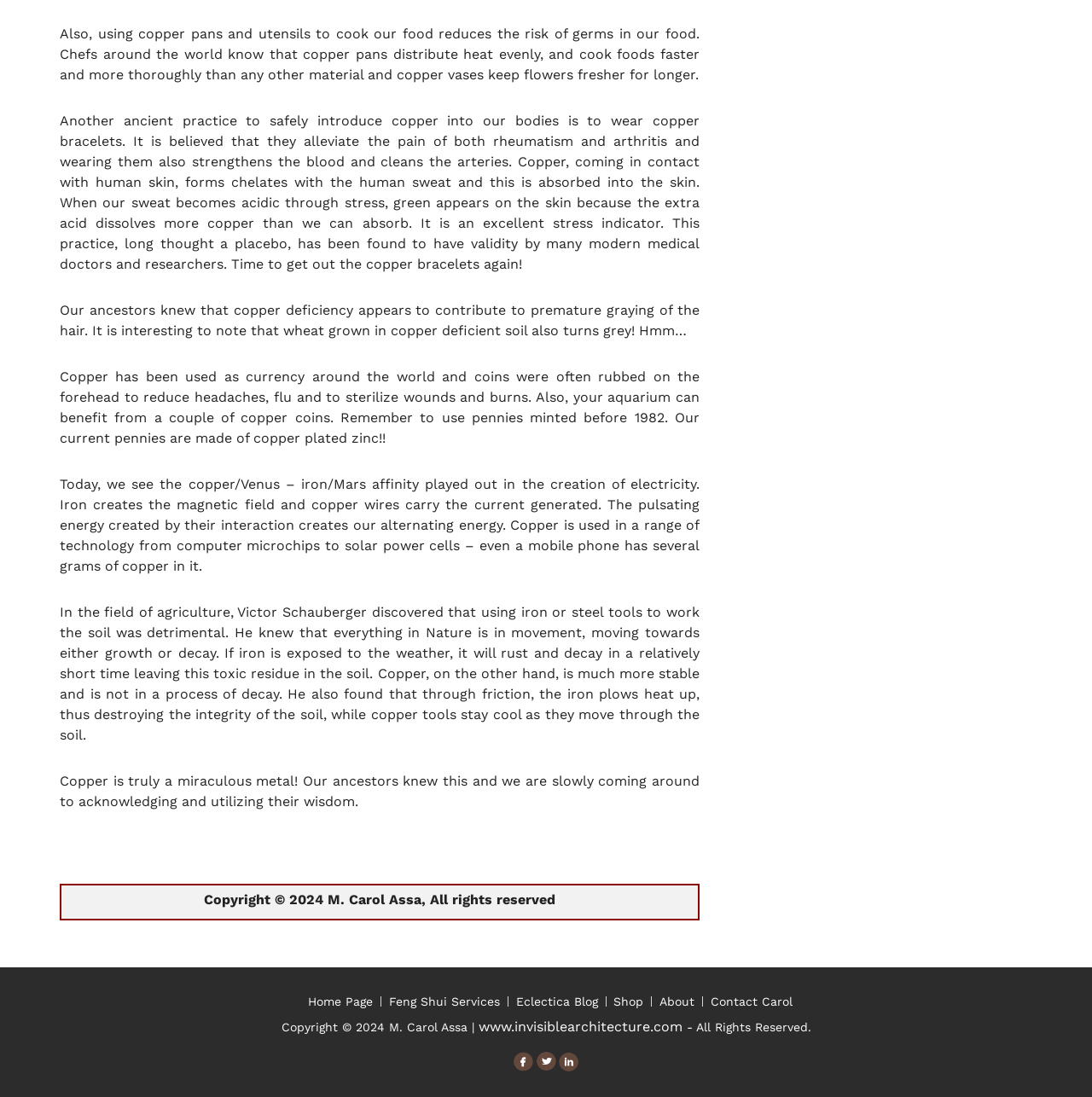What is the use of copper in agriculture?
Answer with a single word or short phrase according to what you see in the image.

Cool tools